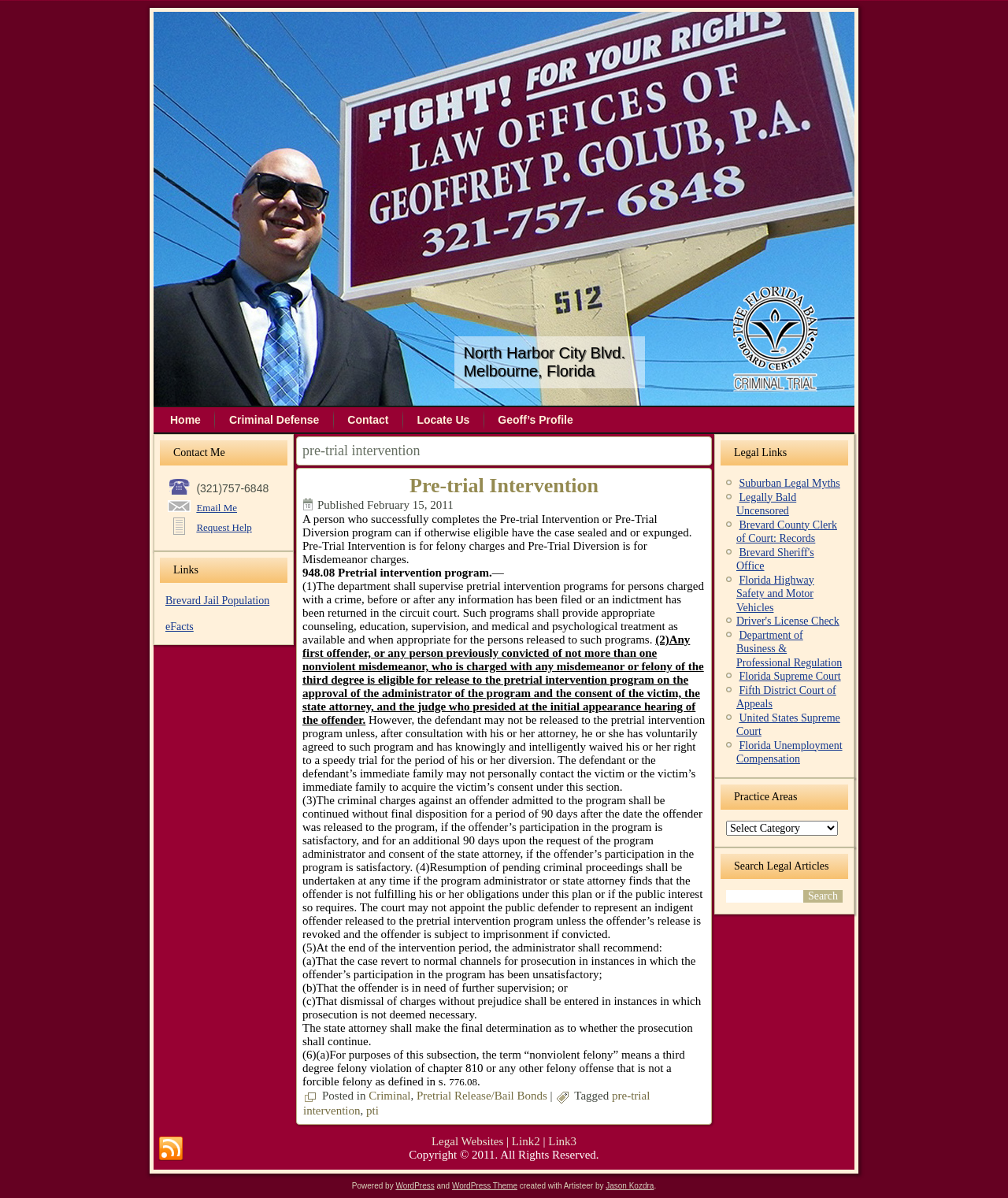Please pinpoint the bounding box coordinates for the region I should click to adhere to this instruction: "Call (321)757-6848".

[0.194, 0.399, 0.28, 0.416]